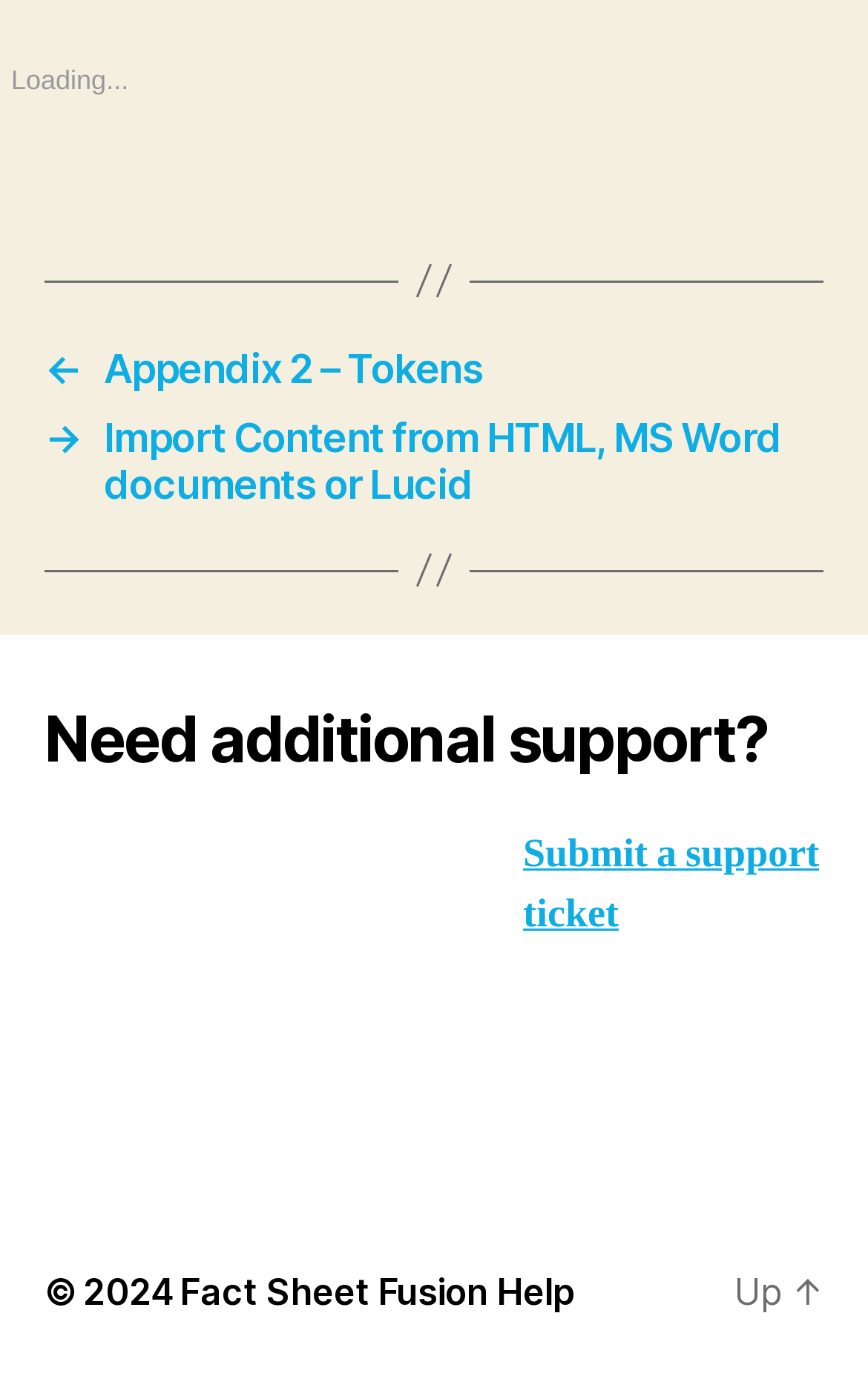How many links are in the navigation?
Can you offer a detailed and complete answer to this question?

The navigation element contains two links: 'Appendix 2 – Tokens' and 'Import Content from HTML, MS Word documents or Lucid'.